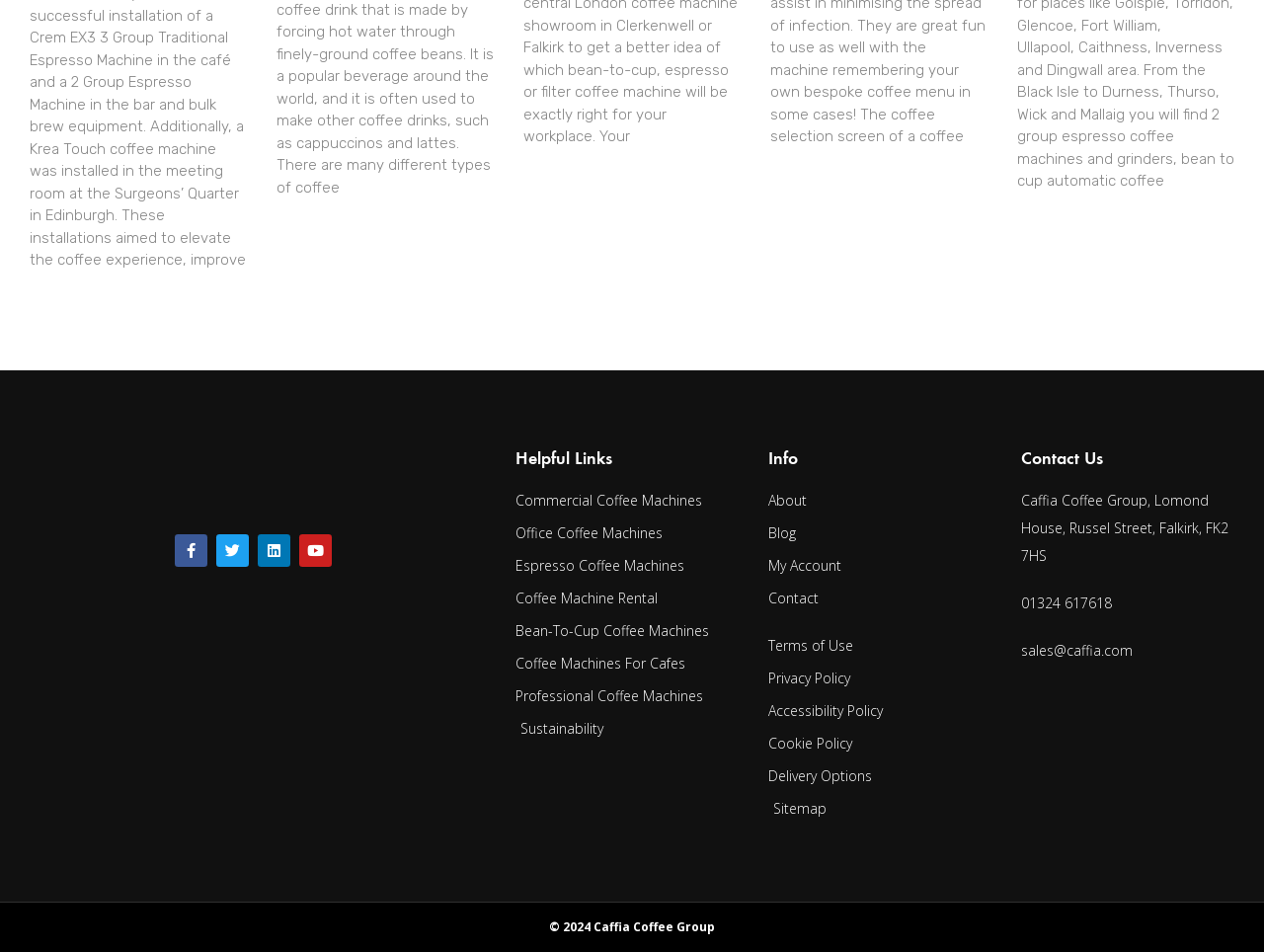Please specify the bounding box coordinates of the element that should be clicked to execute the given instruction: 'Check the Sitemap'. Ensure the coordinates are four float numbers between 0 and 1, expressed as [left, top, right, bottom].

[0.608, 0.835, 0.792, 0.864]